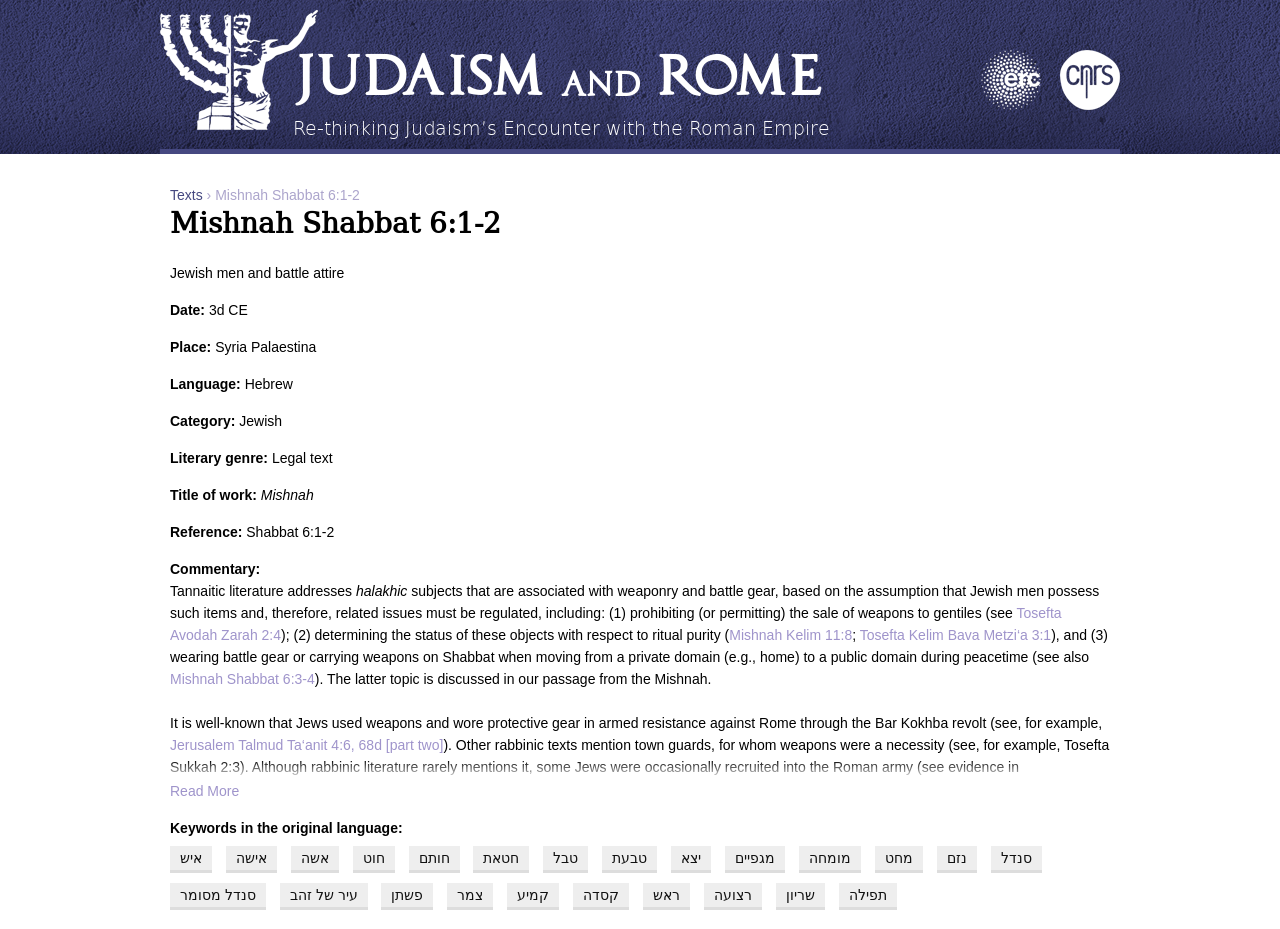What is the reference of the text?
Please provide a single word or phrase as your answer based on the screenshot.

Shabbat 6:1-2